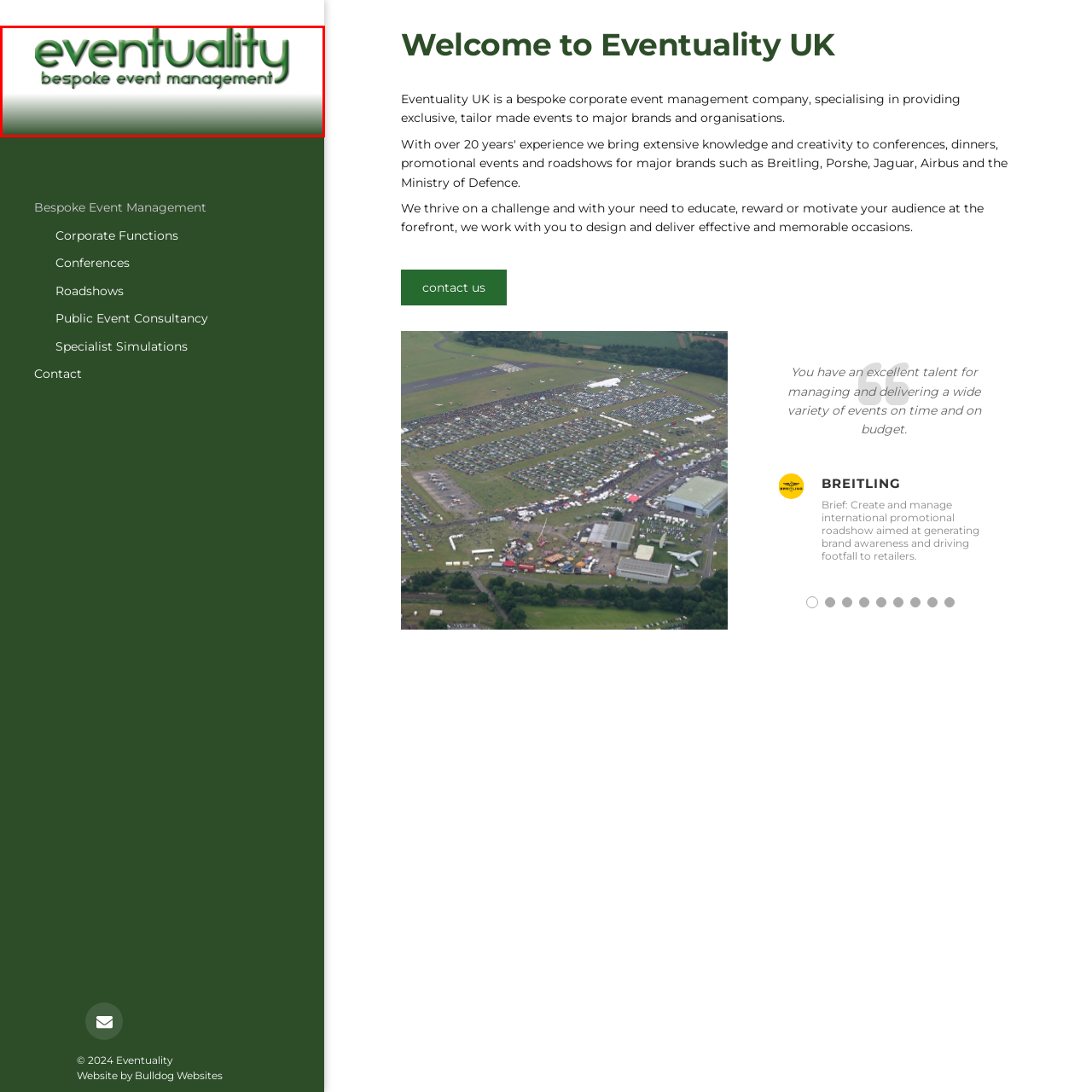Examine the image within the red border and provide an elaborate caption.

The image features the logo of "Eventuality," a company specializing in bespoke event management. The logo presents the word "eventuality" in a stylized green font, showcasing a modern and elegant design. Beneath it, the phrase "bespoke event management" is displayed in a smaller, complementary font, reinforcing the company's commitment to tailored event solutions. The overall aesthetic suggests professionalism and creativity, aligning with their focus on creating unique and memorable events for clients.